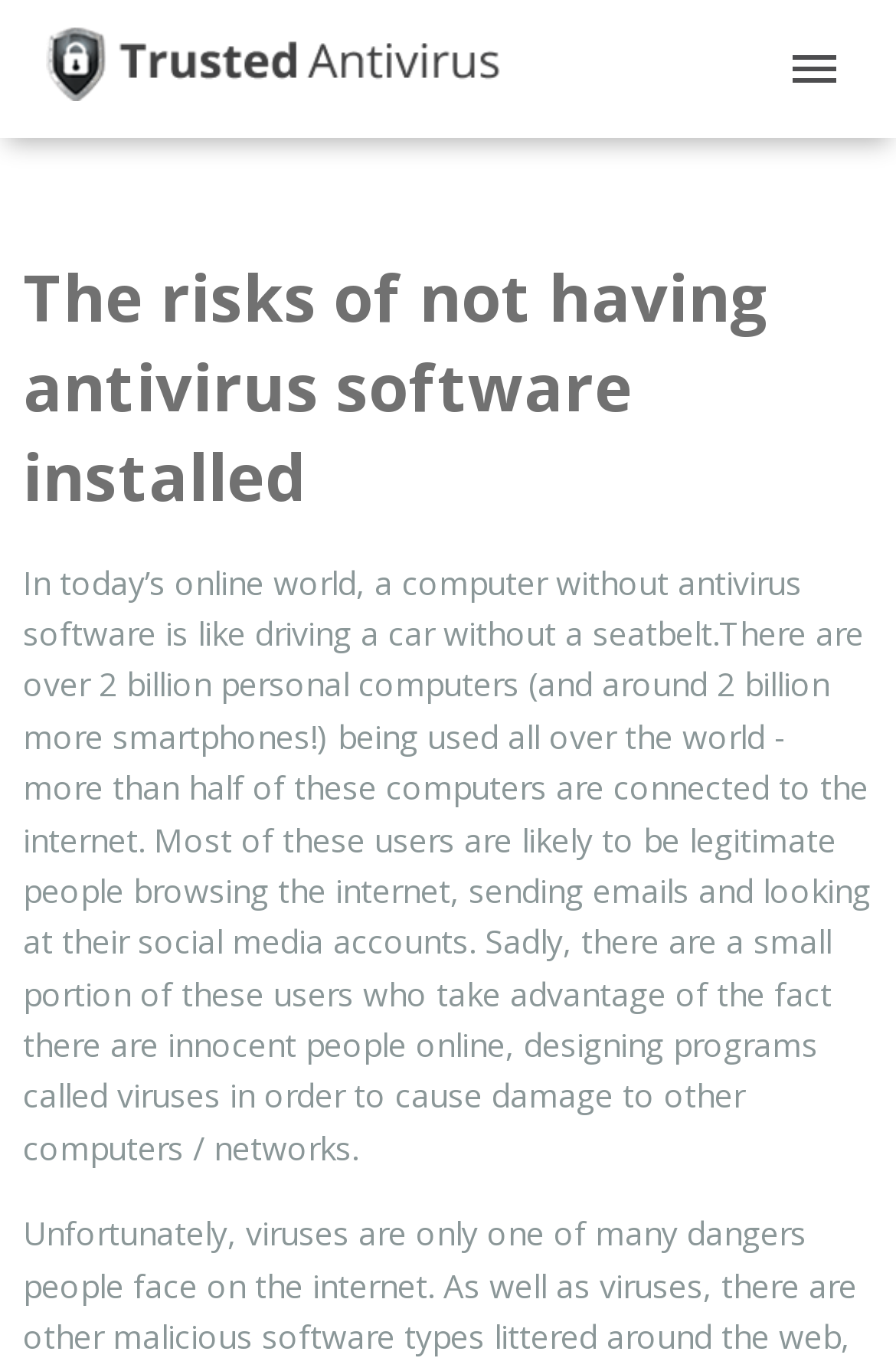Use a single word or phrase to answer this question: 
What is the topic of the main content?

Risks of not having antivirus software